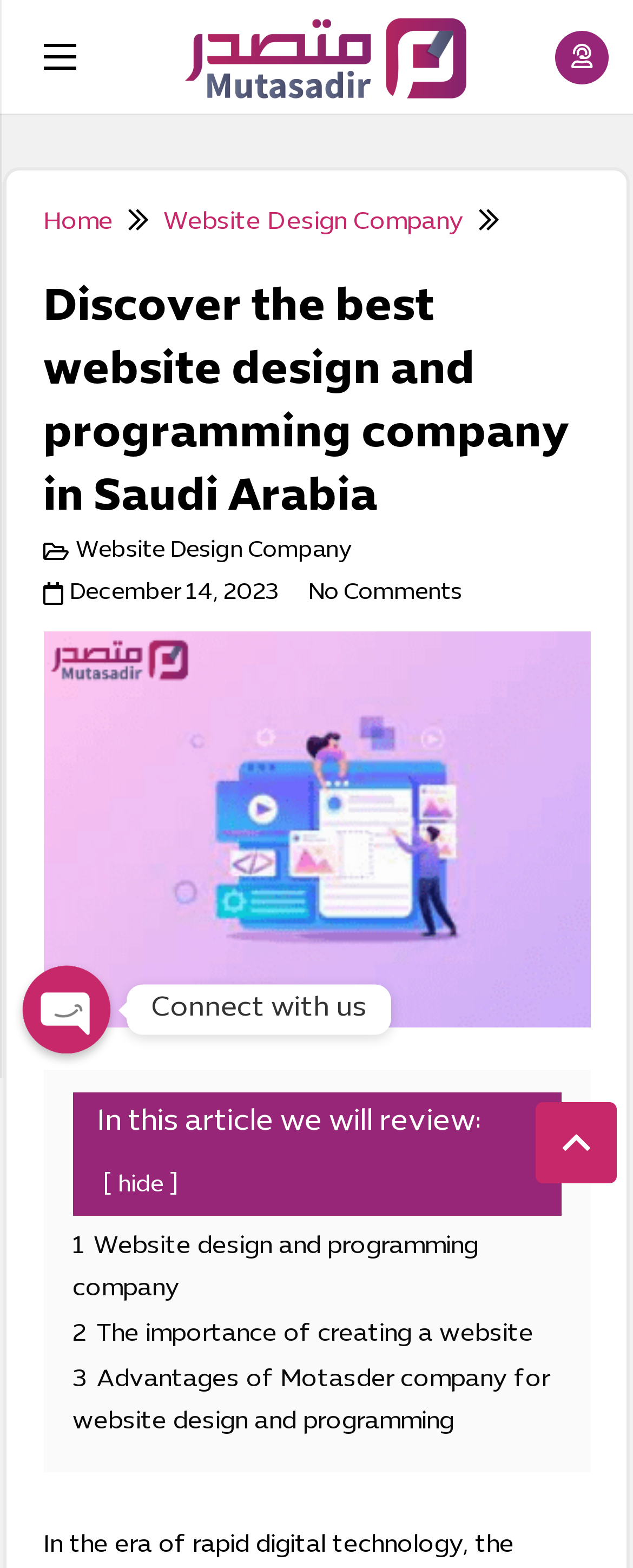Find the bounding box coordinates of the clickable area required to complete the following action: "Go to the 'Home' page".

[0.068, 0.133, 0.178, 0.151]